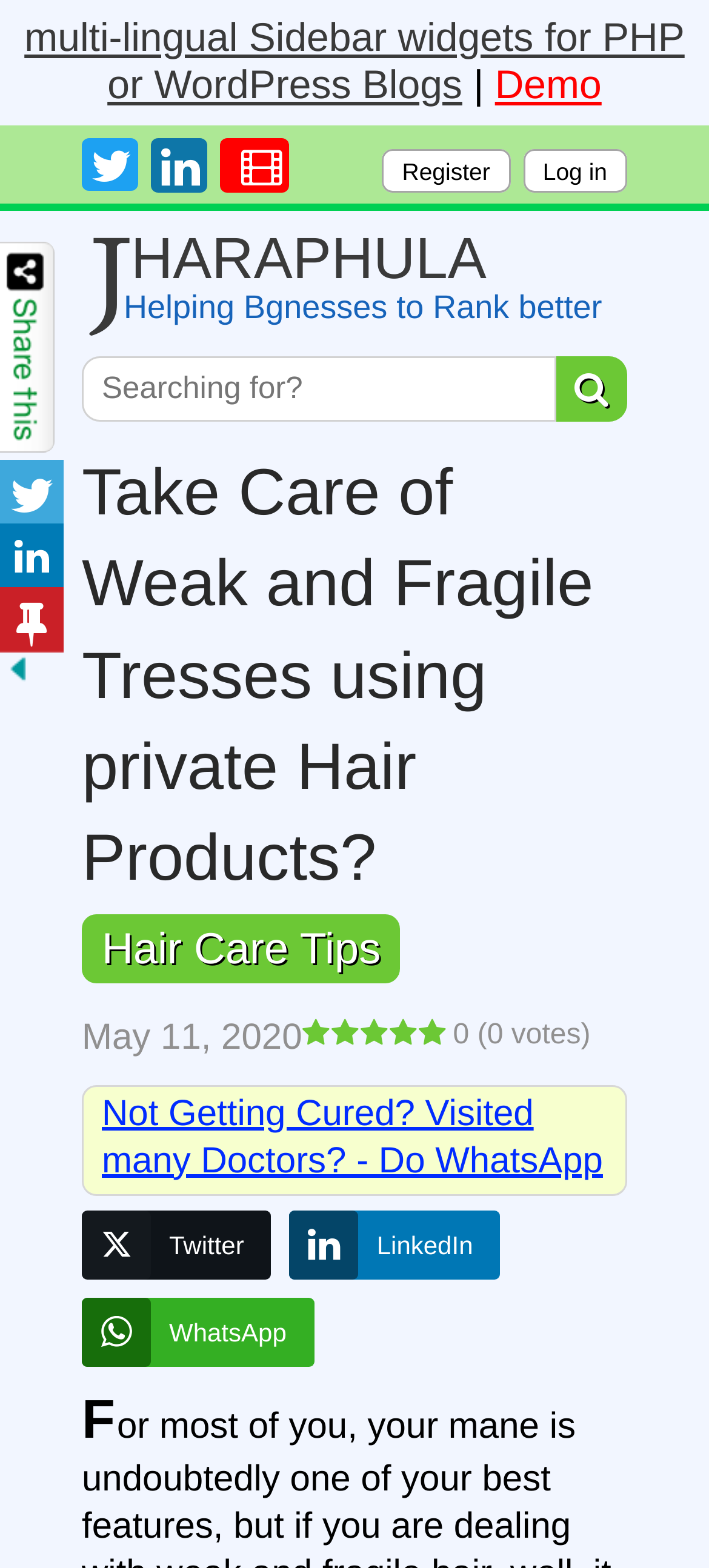Locate the coordinates of the bounding box for the clickable region that fulfills this instruction: "visit the demo page".

[0.698, 0.04, 0.849, 0.069]